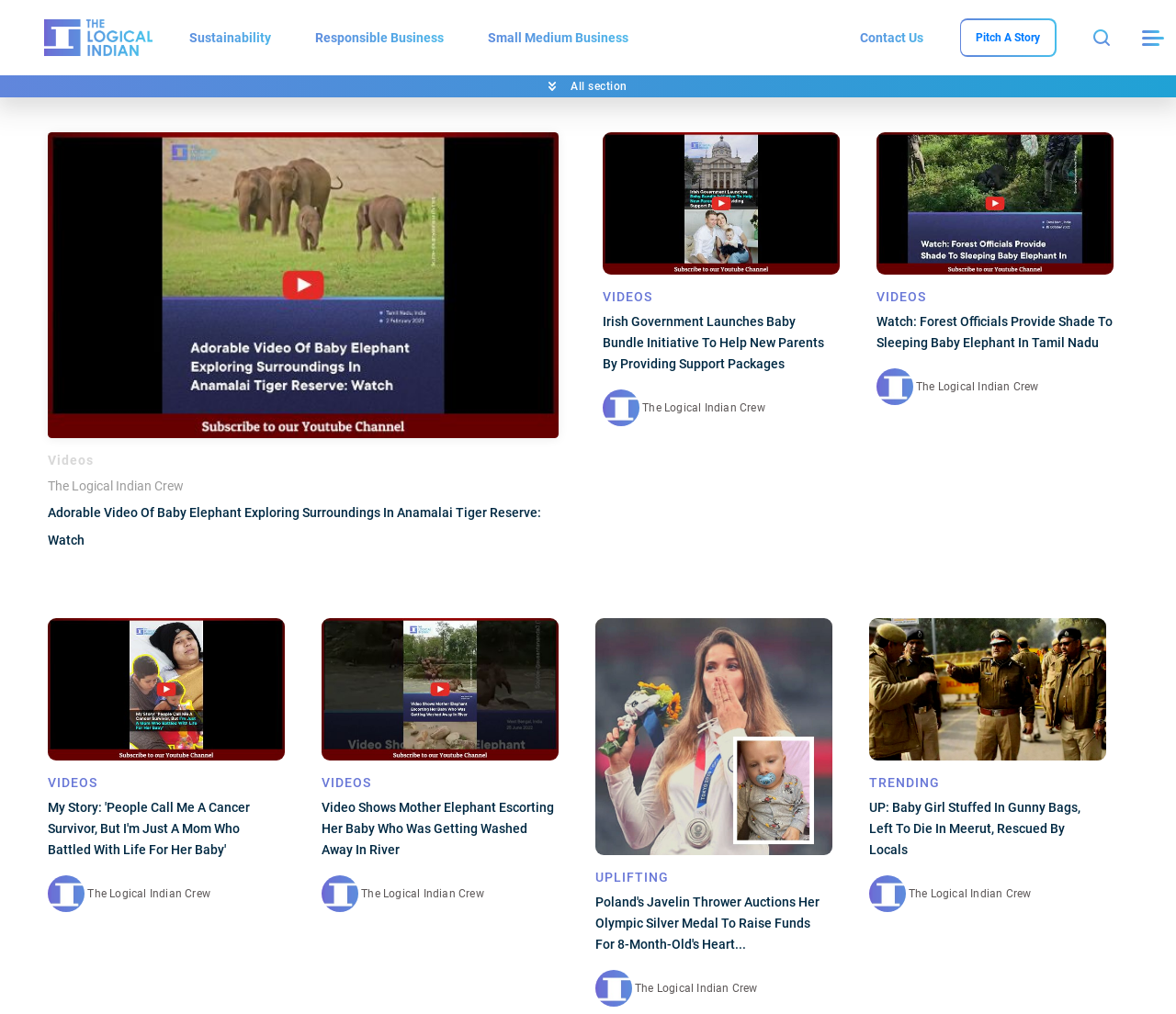Please give a concise answer to this question using a single word or phrase: 
What type of content is available on this webpage?

News and videos